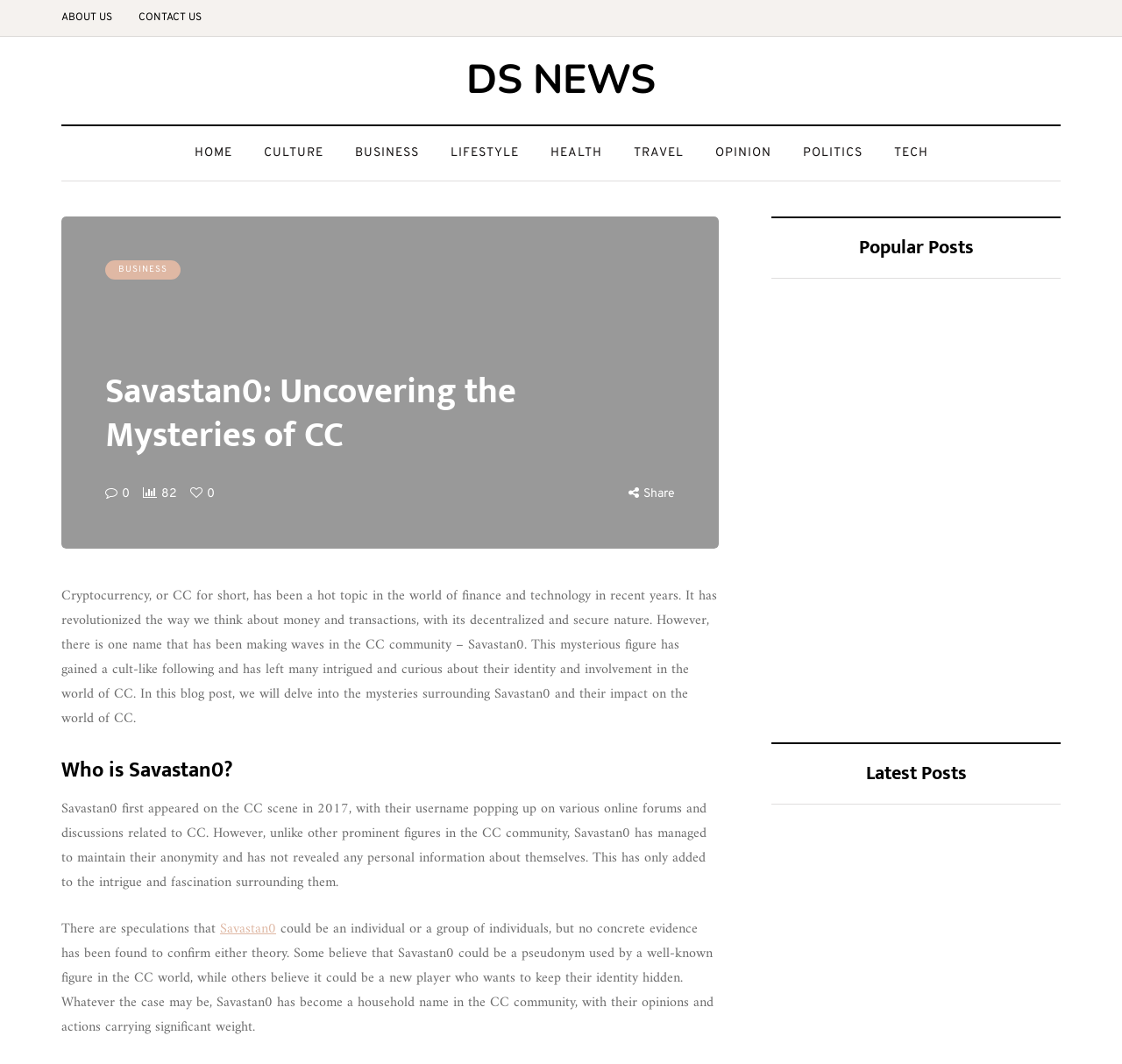Based on the element description: "Opinion", identify the UI element and provide its bounding box coordinates. Use four float numbers between 0 and 1, [left, top, right, bottom].

[0.623, 0.135, 0.701, 0.153]